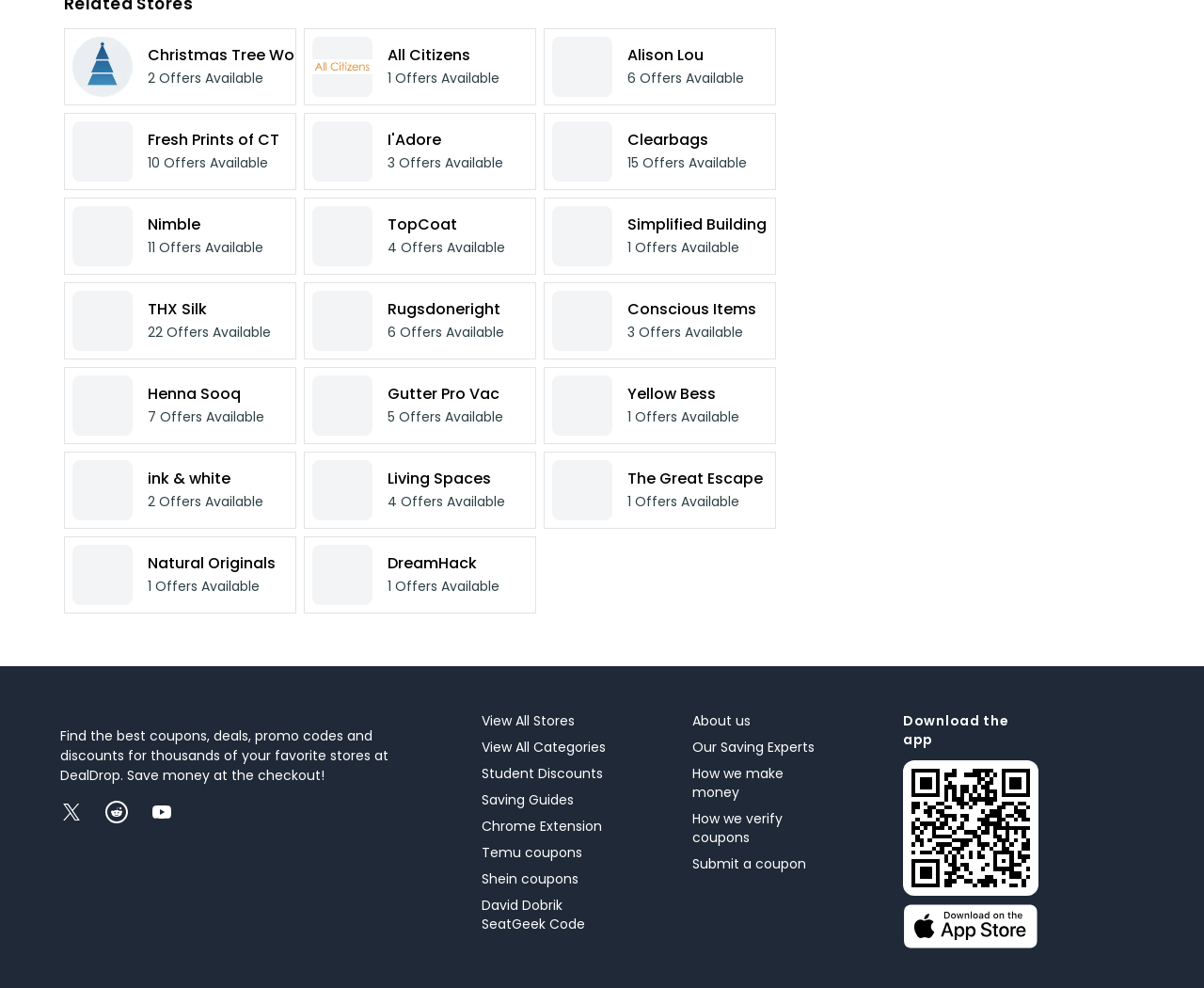Provide the bounding box coordinates for the UI element that is described as: "Admin".

None